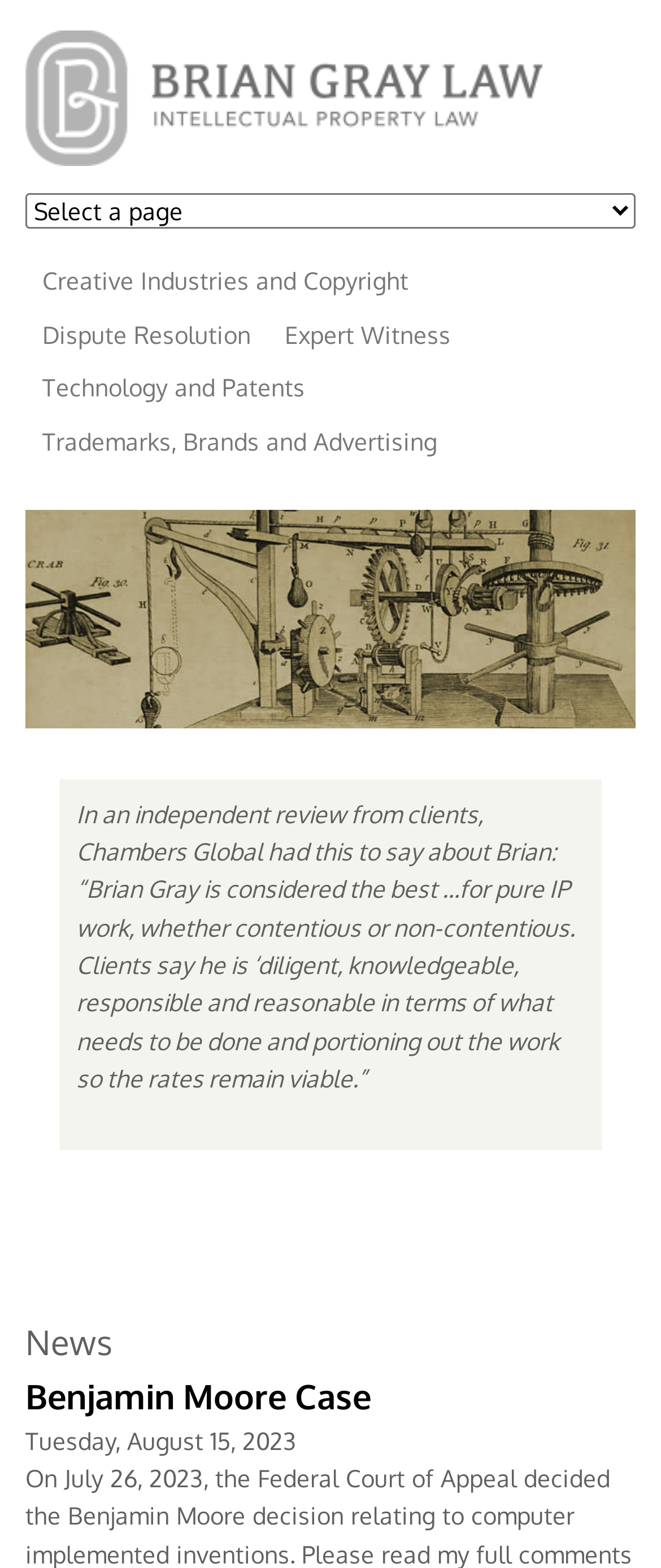Extract the bounding box coordinates for the UI element described as: "Creative Industries and Copyright".

[0.038, 0.168, 0.644, 0.202]